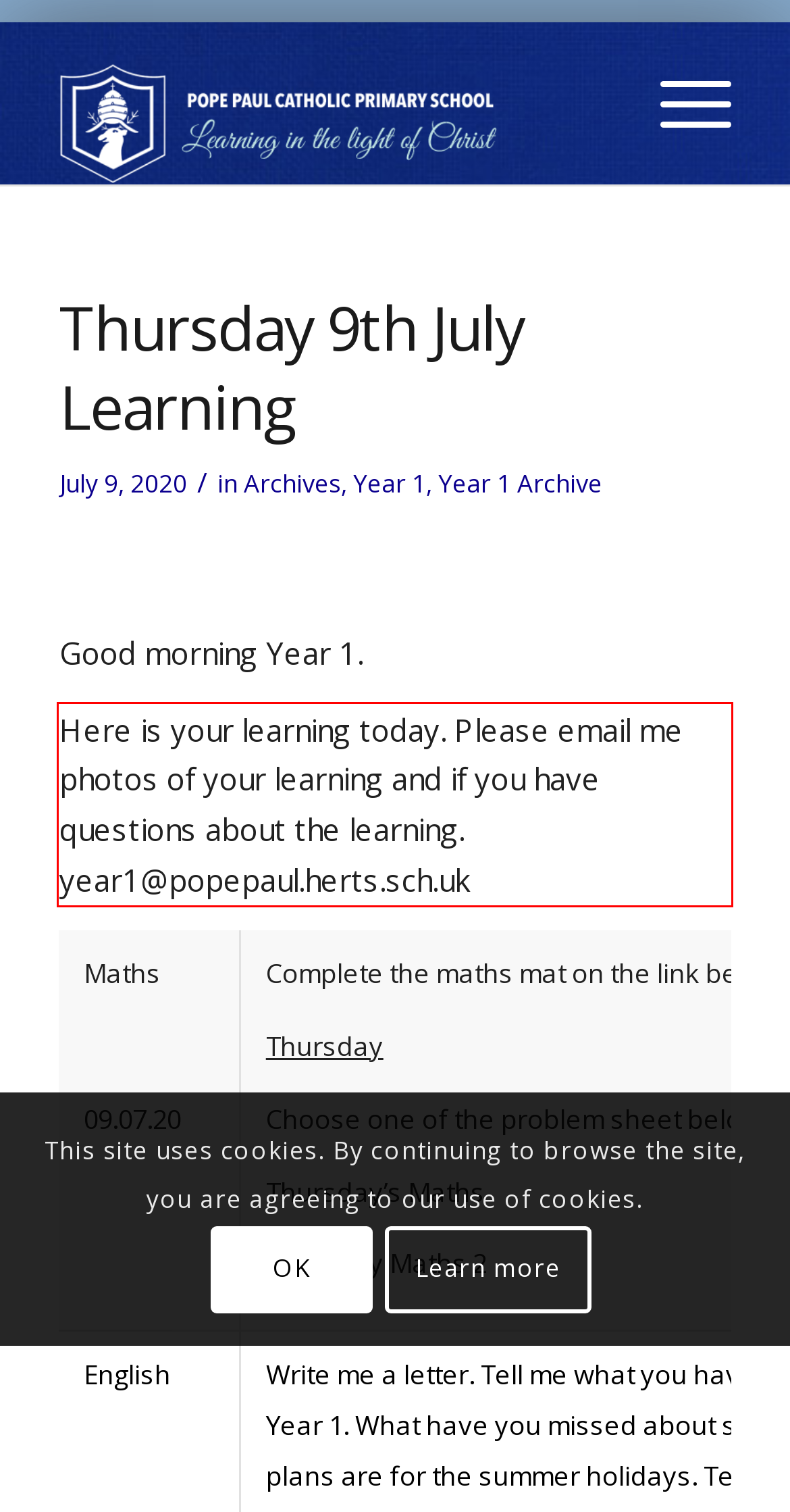Within the provided webpage screenshot, find the red rectangle bounding box and perform OCR to obtain the text content.

Here is your learning today. Please email me photos of your learning and if you have questions about the learning. year1@popepaul.herts.sch.uk